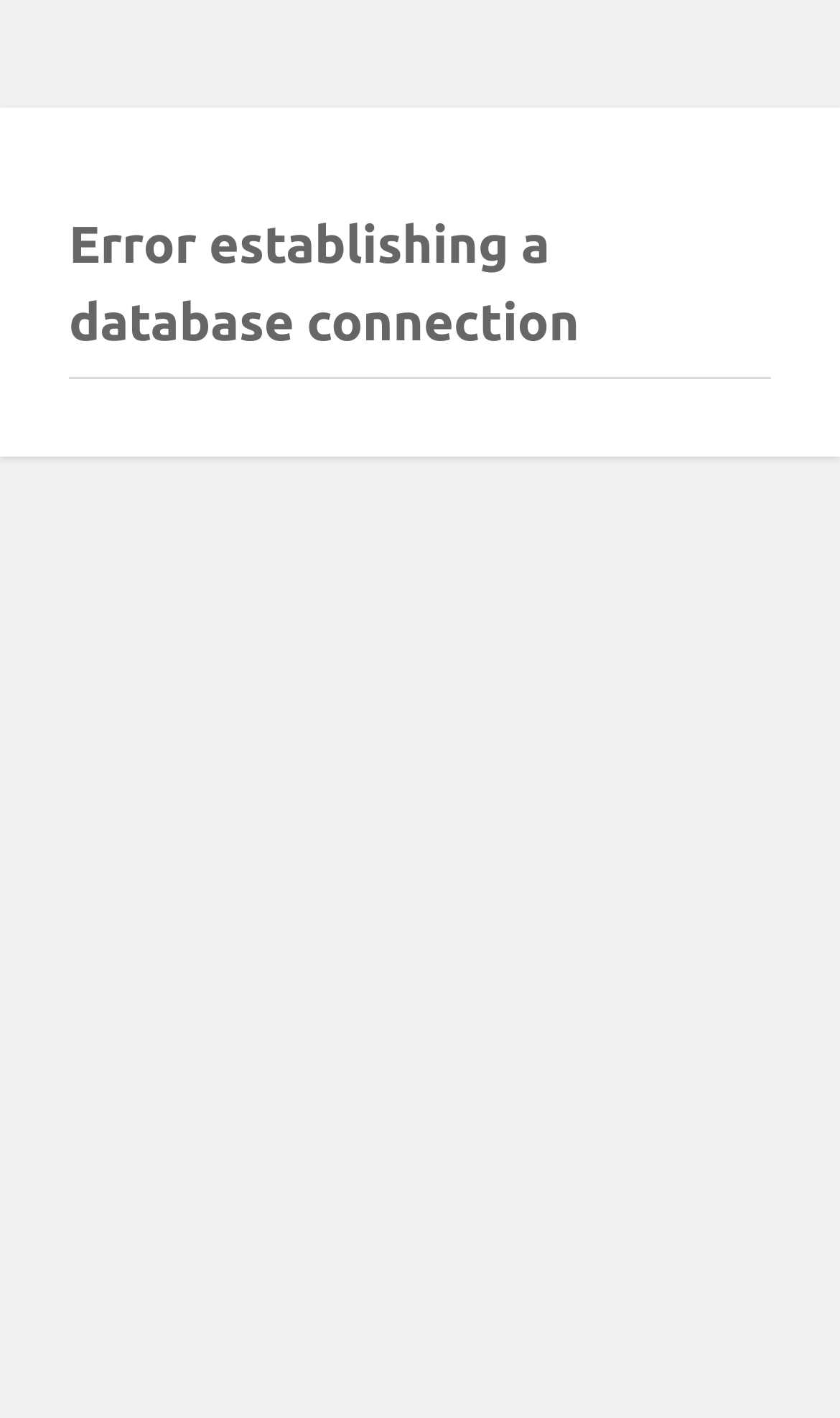Extract the main heading text from the webpage.

Error establishing a database connection